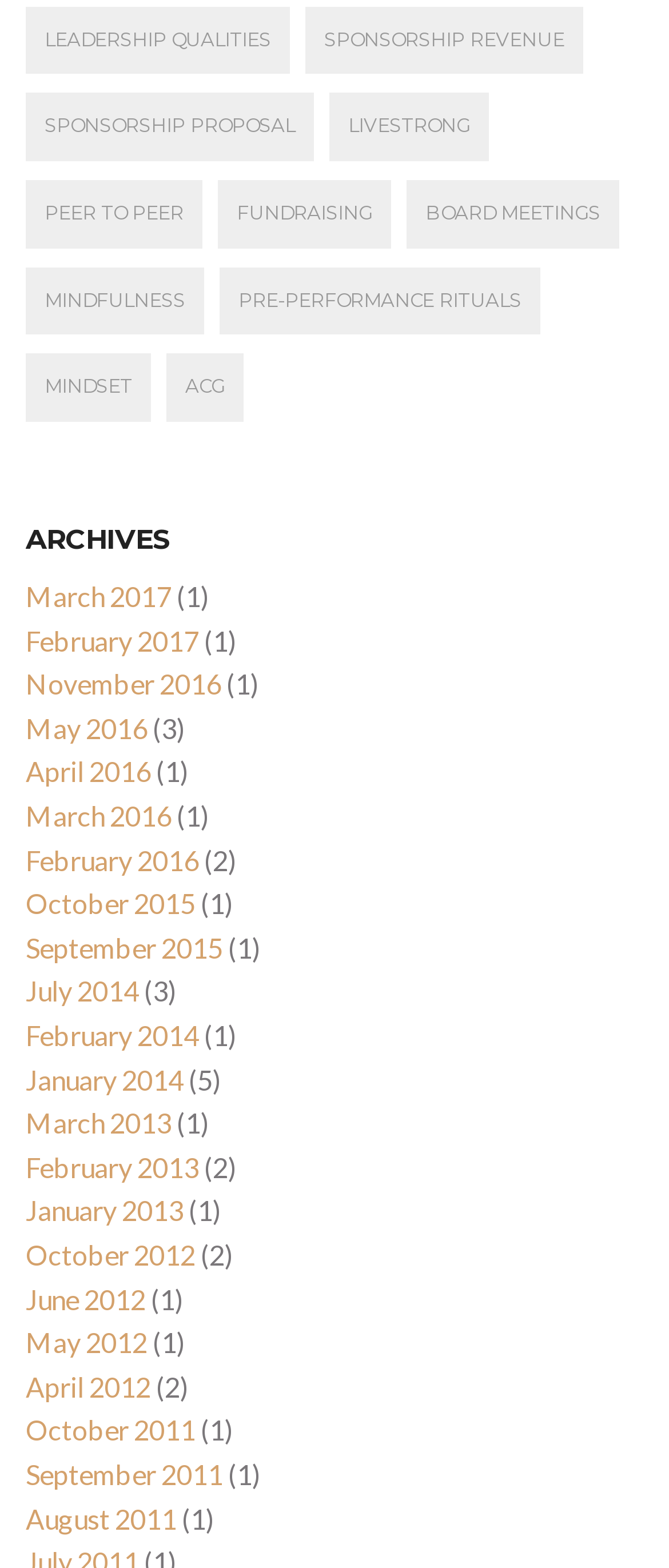Determine the bounding box coordinates for the UI element with the following description: "September 2015". The coordinates should be four float numbers between 0 and 1, represented as [left, top, right, bottom].

[0.038, 0.594, 0.333, 0.614]